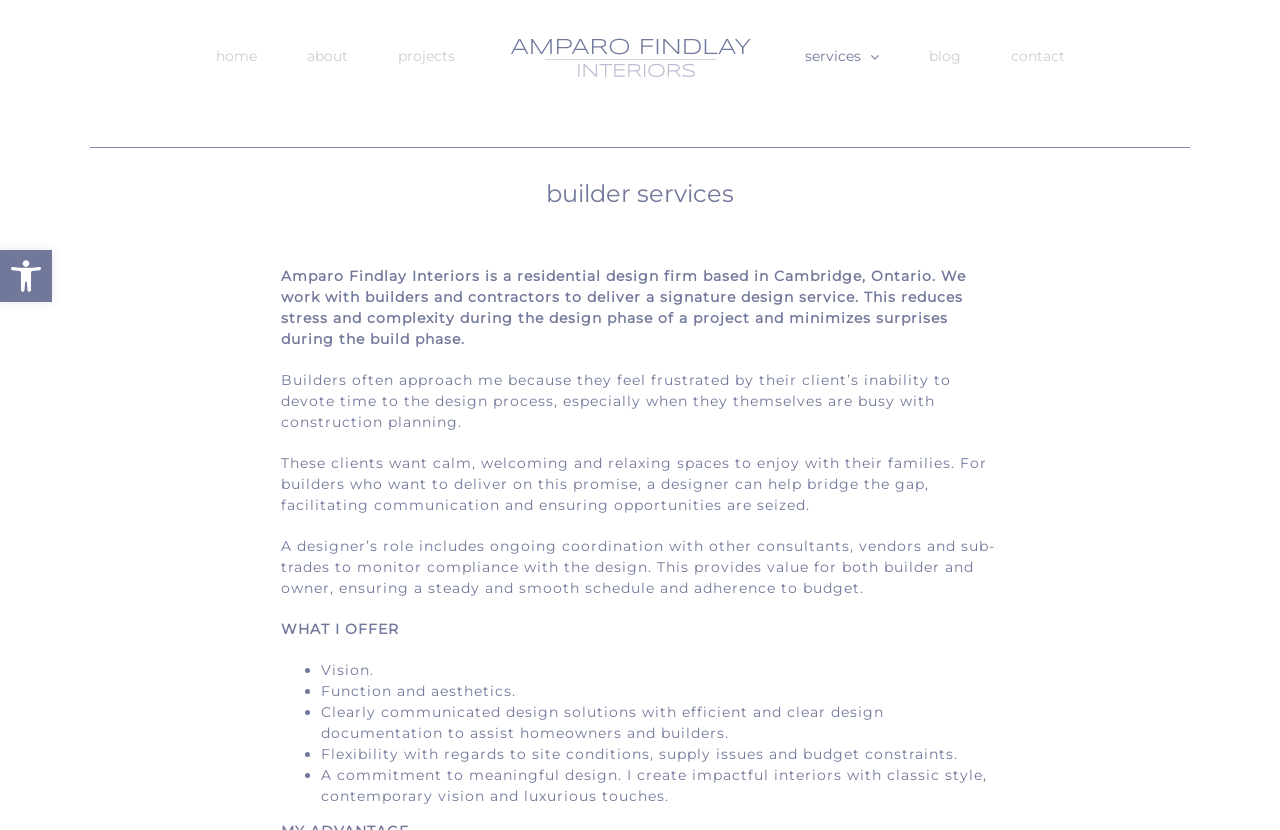What is the benefit of working with a designer for builders?
Based on the image, answer the question in a detailed manner.

I found the answer by reading the StaticText elements, which describe the benefits of working with a designer. One of the sentences mentions that working with a designer reduces stress and complexity during the design phase of a project.